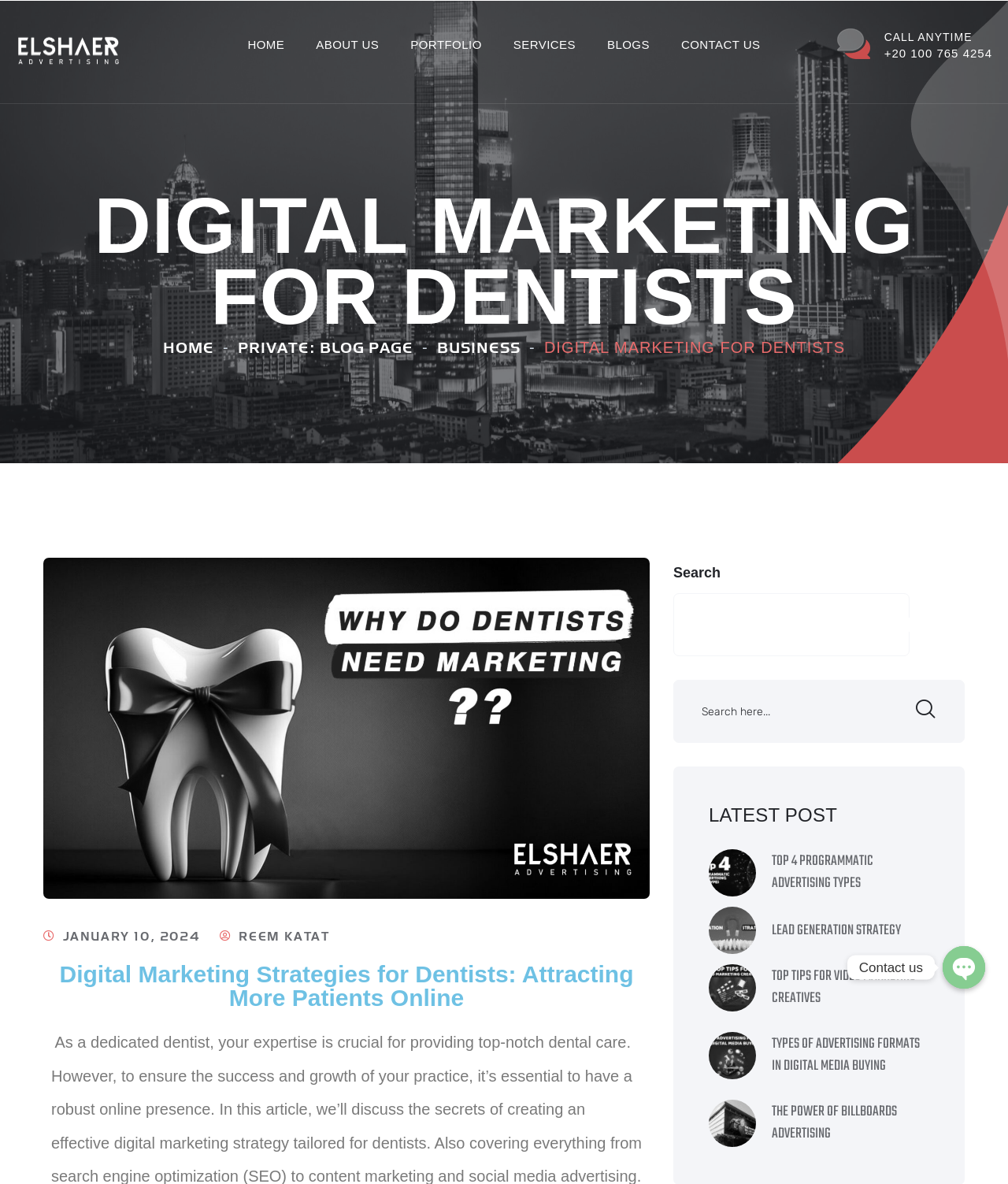Determine the coordinates of the bounding box that should be clicked to complete the instruction: "Click on the 'HOME' link". The coordinates should be represented by four float numbers between 0 and 1: [left, top, right, bottom].

[0.246, 0.02, 0.282, 0.056]